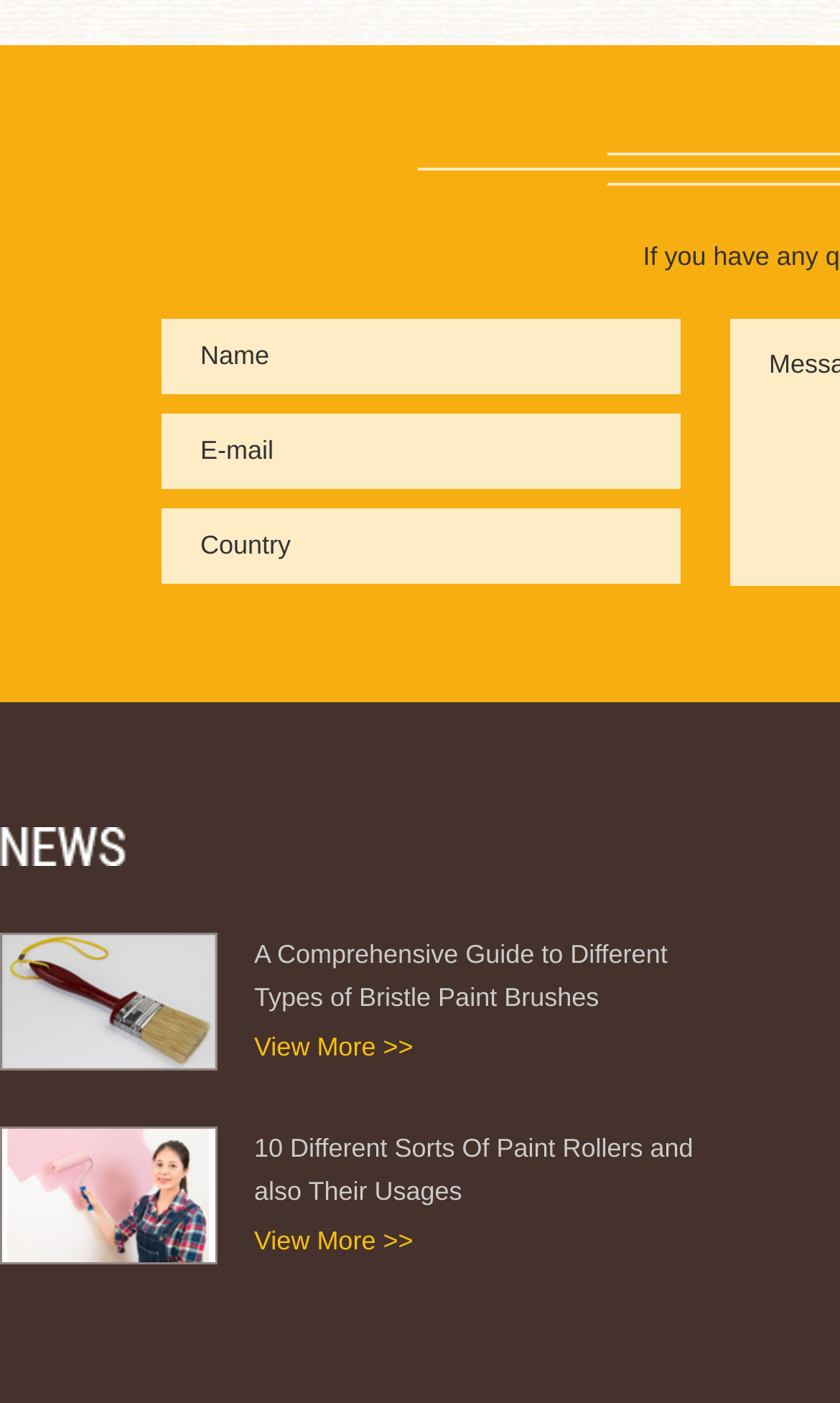What is the topic of the first link?
From the image, provide a succinct answer in one word or a short phrase.

Bristle Paint Brushes